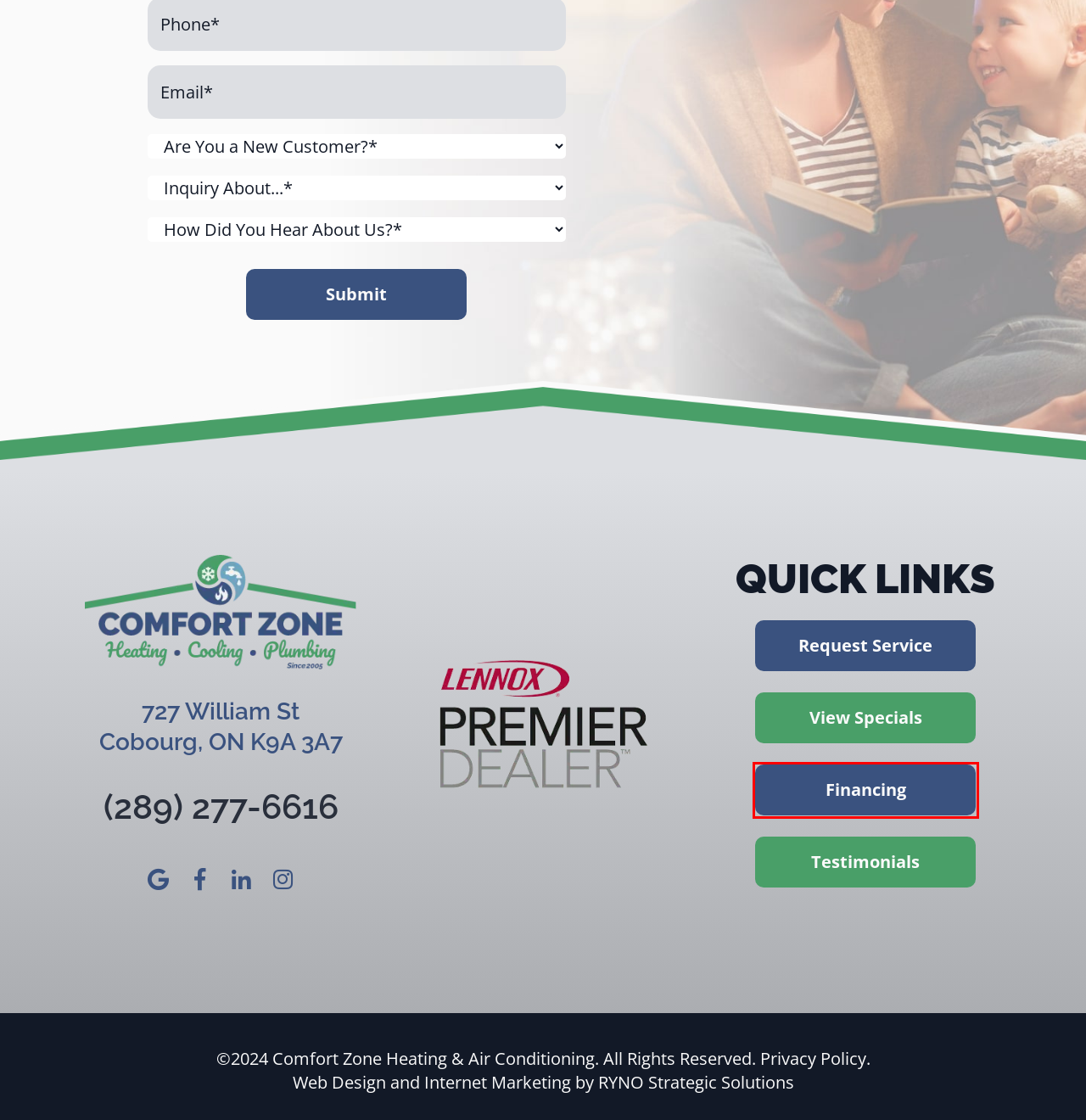You are provided a screenshot of a webpage featuring a red bounding box around a UI element. Choose the webpage description that most accurately represents the new webpage after clicking the element within the red bounding box. Here are the candidates:
A. Financing | Payment Options | Comfort Zone Canada
B. Plumbing Company Cobourg ON | Plumbing Services | CZ
C. Indoor Air Quality Cobourg | Air Quality Solutions | Comfort Zone
D. Furnace Company Cobourg ON | Furnace Contractor | Comfort Zone
E. About Us | Heating, Cooling, Plumbing Company | Comfort Zone
F. Emergency Repair Services in Cobourg, Ontario - Comfort Zone Heating & Air Conditioning
G. Privacy Policy | Our team of experts | Comfort Zone Canada
H. Furnace Company Grafton ON | Furnace Service | Comfort Zone

A